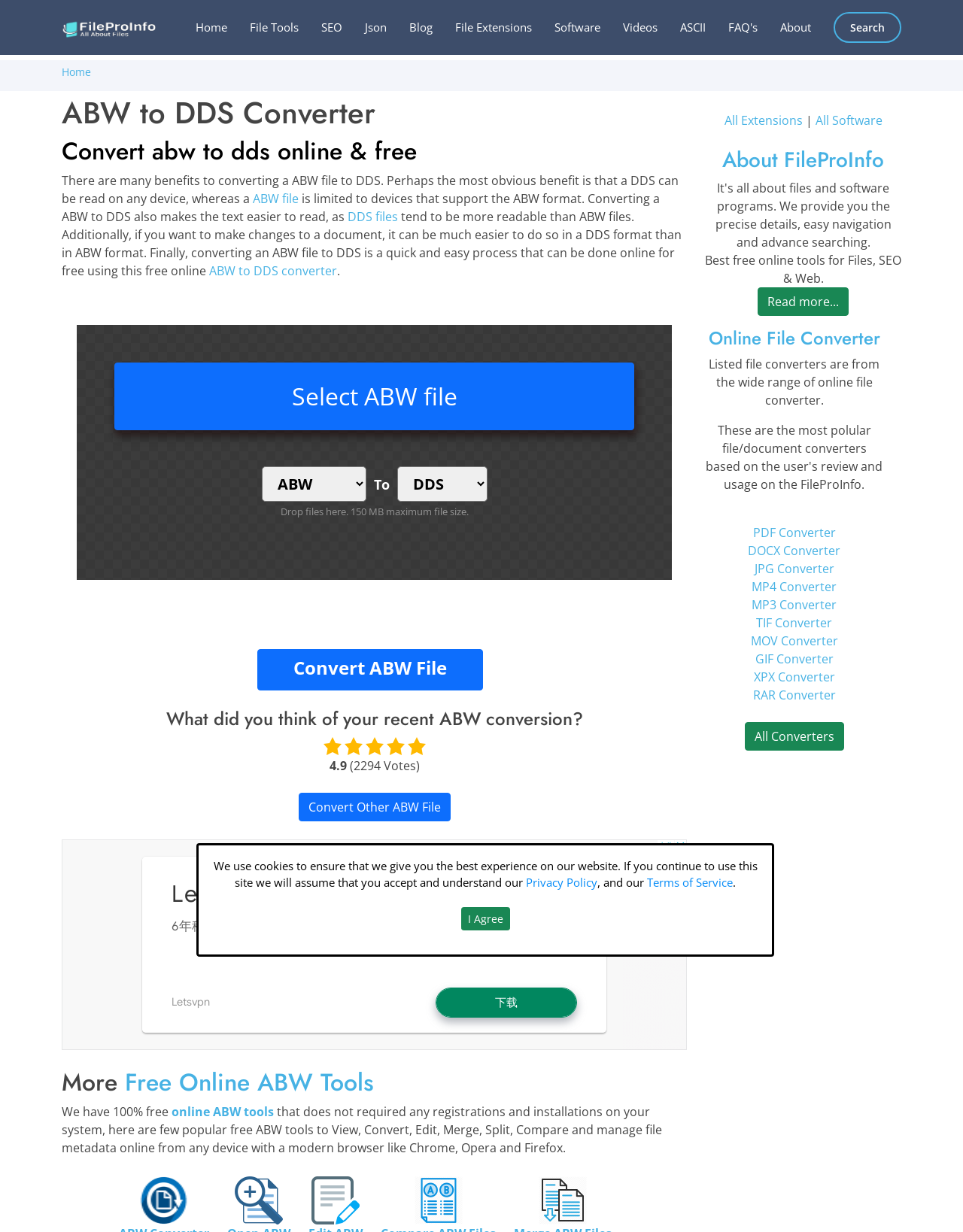Kindly determine the bounding box coordinates for the area that needs to be clicked to execute this instruction: "Select ABW file".

[0.119, 0.294, 0.659, 0.349]